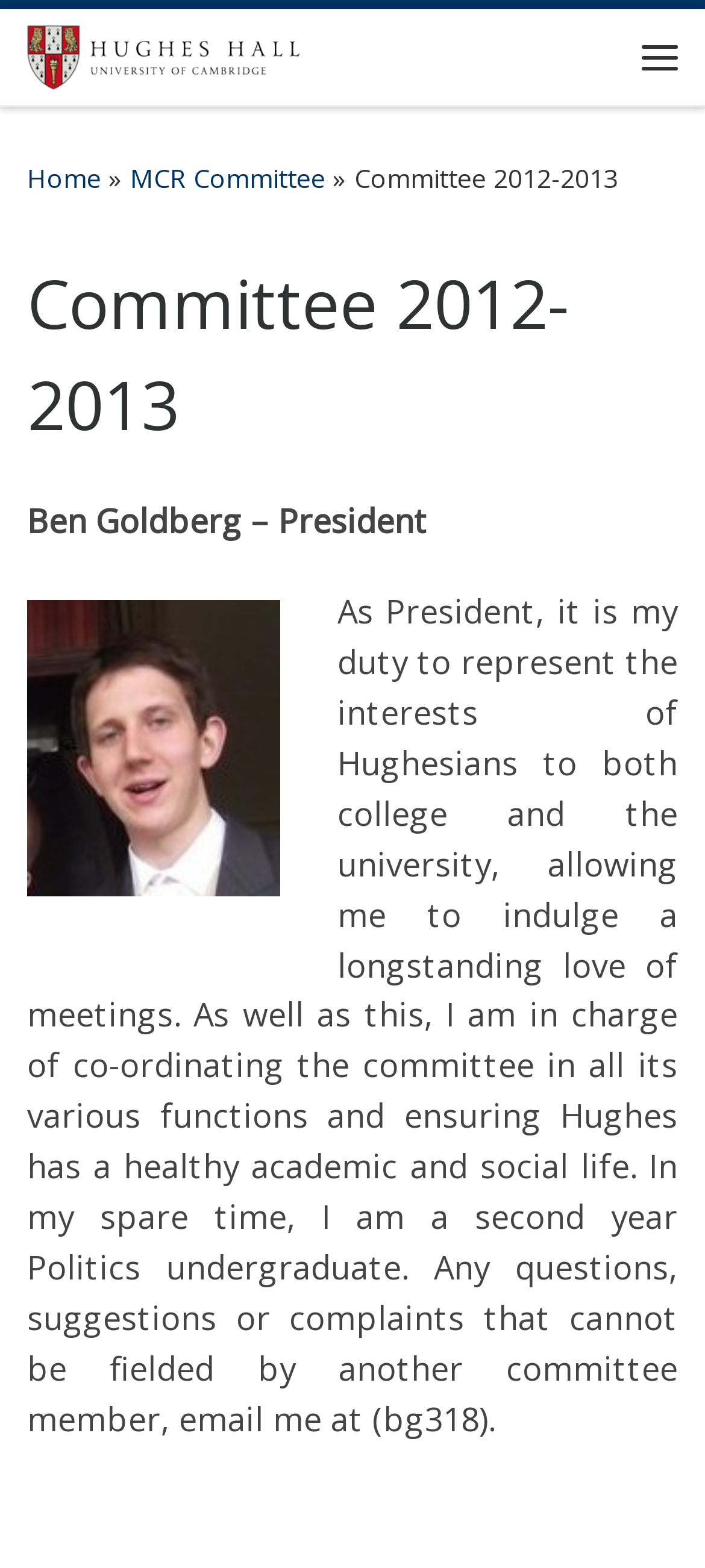Detail the features and information presented on the webpage.

The webpage is about the Committee 2012-2013 of Hughes Hall MCR. At the top left, there is a link to "Skip to content" and next to it, a link to the Hughes Hall MCR website with an accompanying "Back home" image. On the top right, there is a "Menu" button. 

Below these elements, there are navigation links, including "Home", "MCR Committee", and "Committee 2012-2013", with a "»" symbol in between "Home" and "MCR Committee". 

The main content of the webpage is about the Committee 2012-2013, with a heading at the top. Below the heading, there is a section about Ben Goldberg, the President of the Committee. This section includes a photo of Ben Goldberg, and a paragraph describing his role, responsibilities, and personal information.